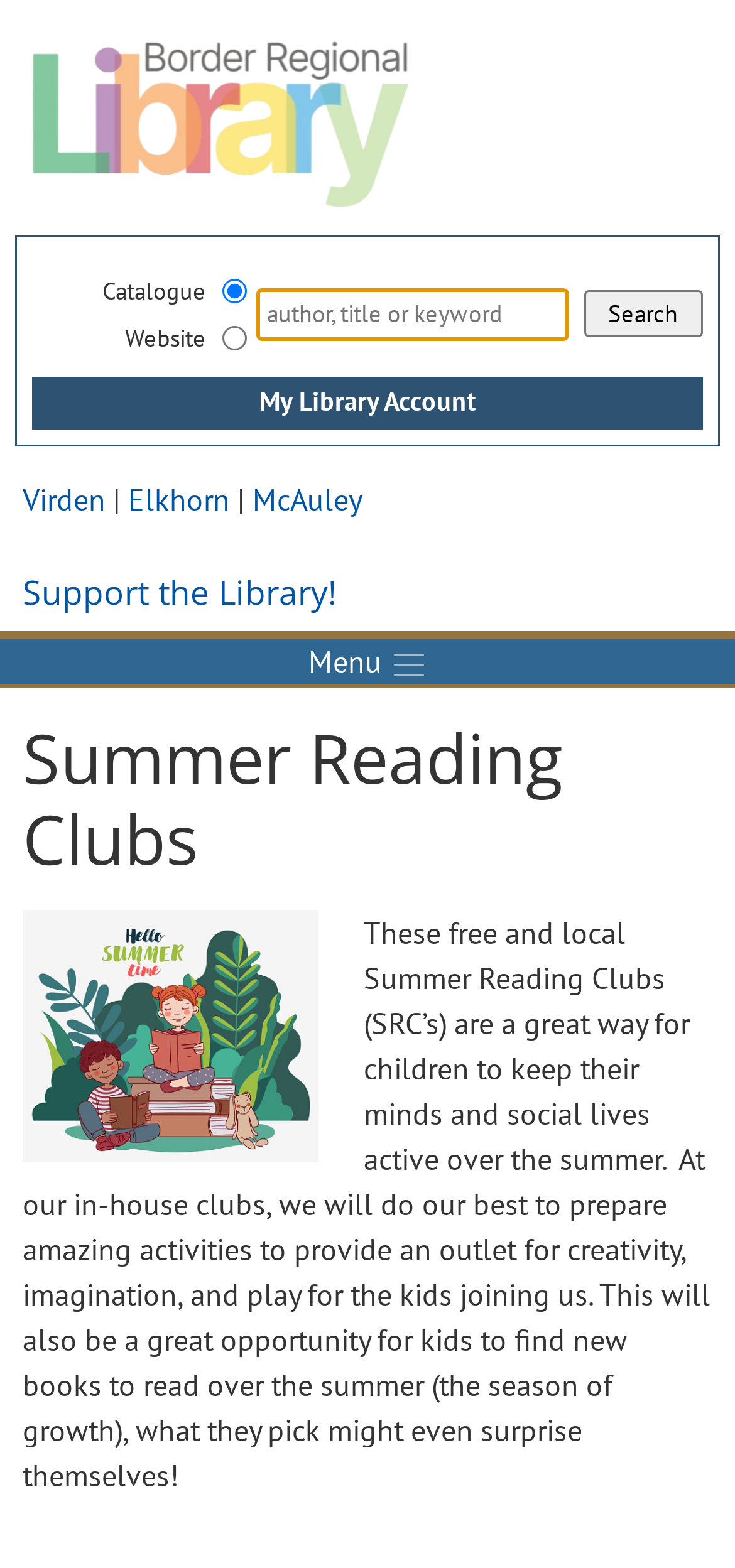Please identify the bounding box coordinates of the clickable element to fulfill the following instruction: "Search for something". The coordinates should be four float numbers between 0 and 1, i.e., [left, top, right, bottom].

[0.348, 0.184, 0.774, 0.217]